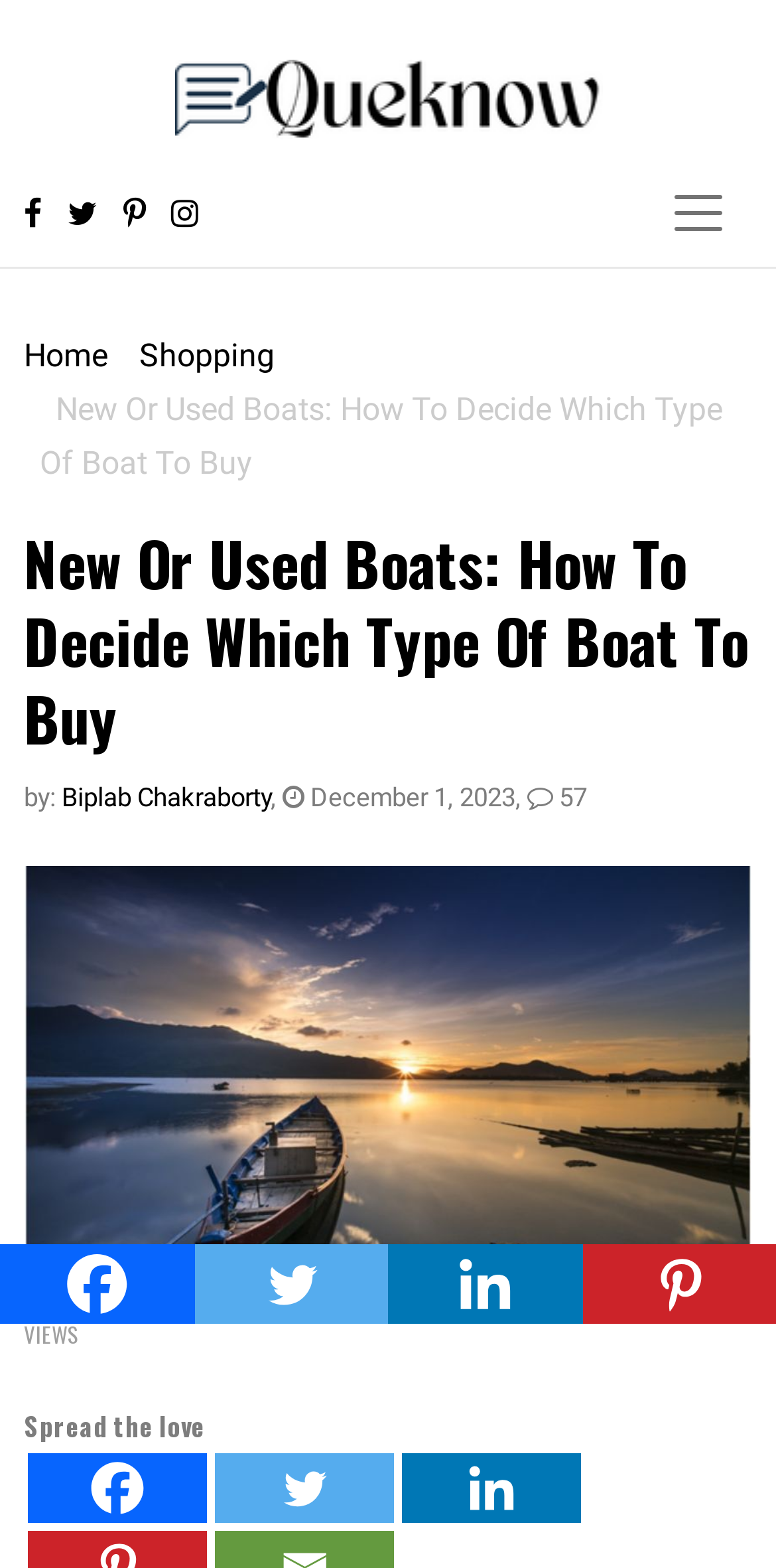Pinpoint the bounding box coordinates for the area that should be clicked to perform the following instruction: "Go to Home".

[0.031, 0.215, 0.138, 0.239]